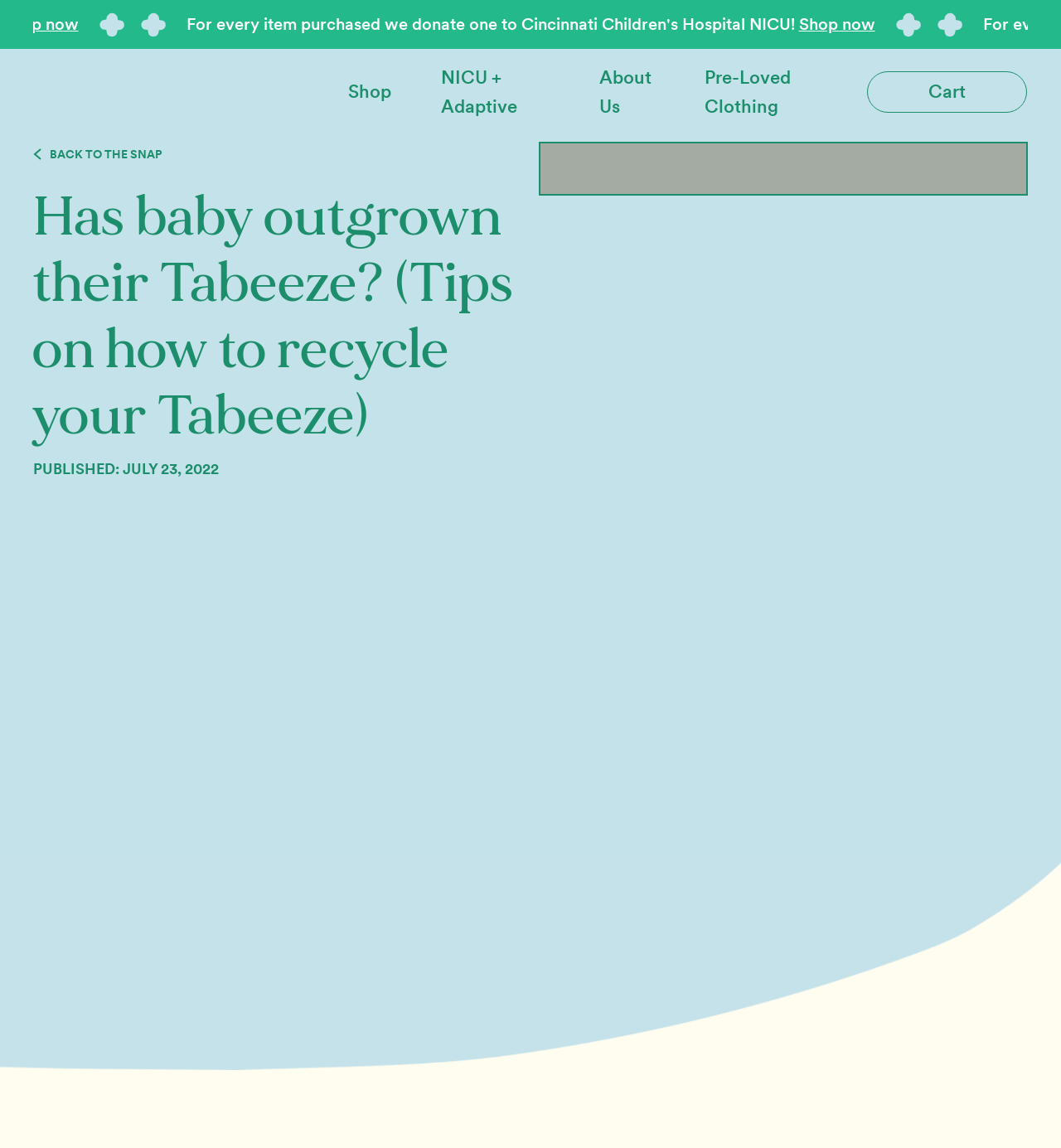Please give the bounding box coordinates of the area that should be clicked to fulfill the following instruction: "Go to the 'About Us' page". The coordinates should be in the format of four float numbers from 0 to 1, i.e., [left, top, right, bottom].

[0.541, 0.043, 0.641, 0.117]